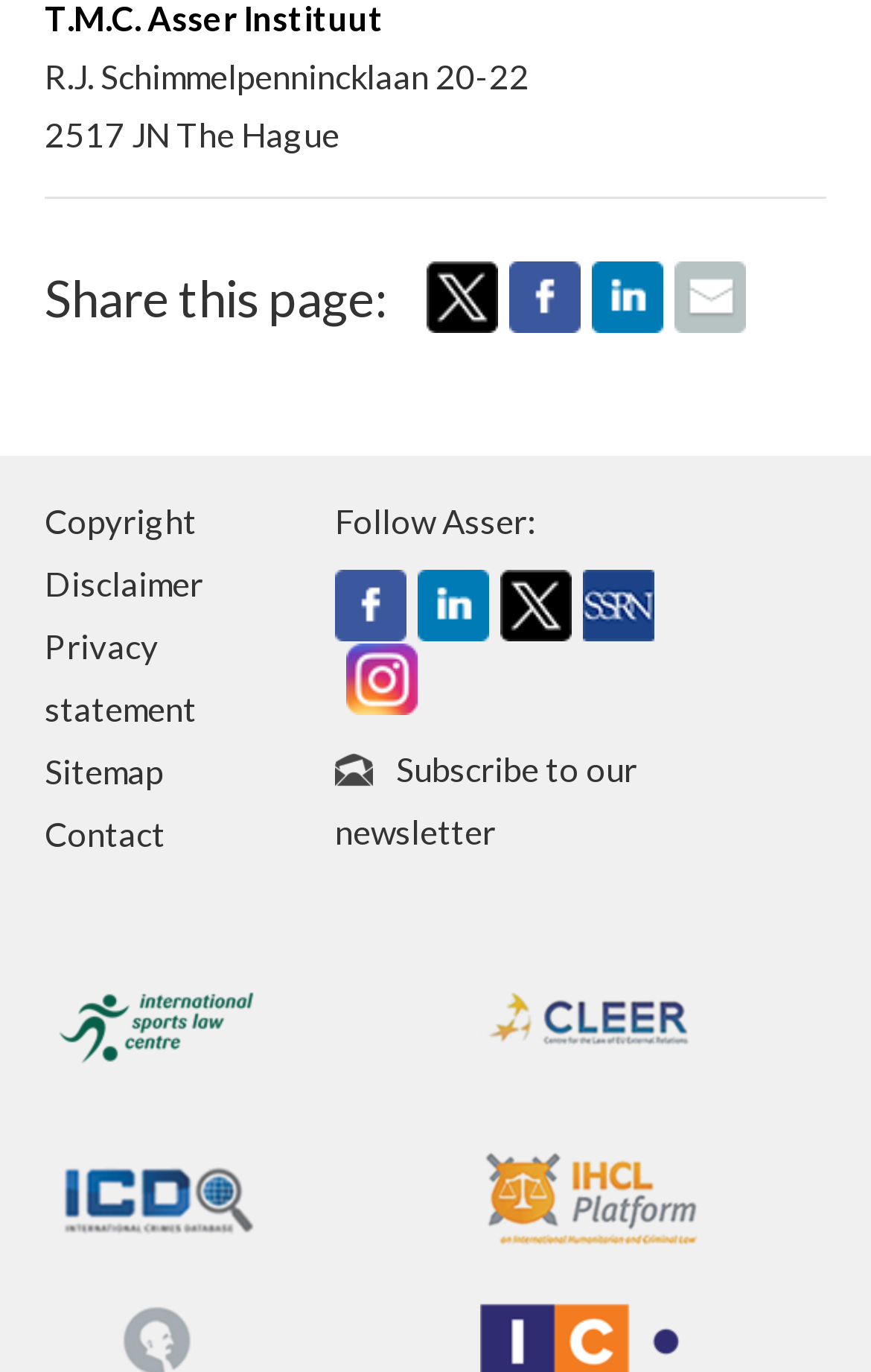Please specify the bounding box coordinates of the area that should be clicked to accomplish the following instruction: "Subscribe to our newsletter". The coordinates should consist of four float numbers between 0 and 1, i.e., [left, top, right, bottom].

[0.385, 0.537, 0.782, 0.628]